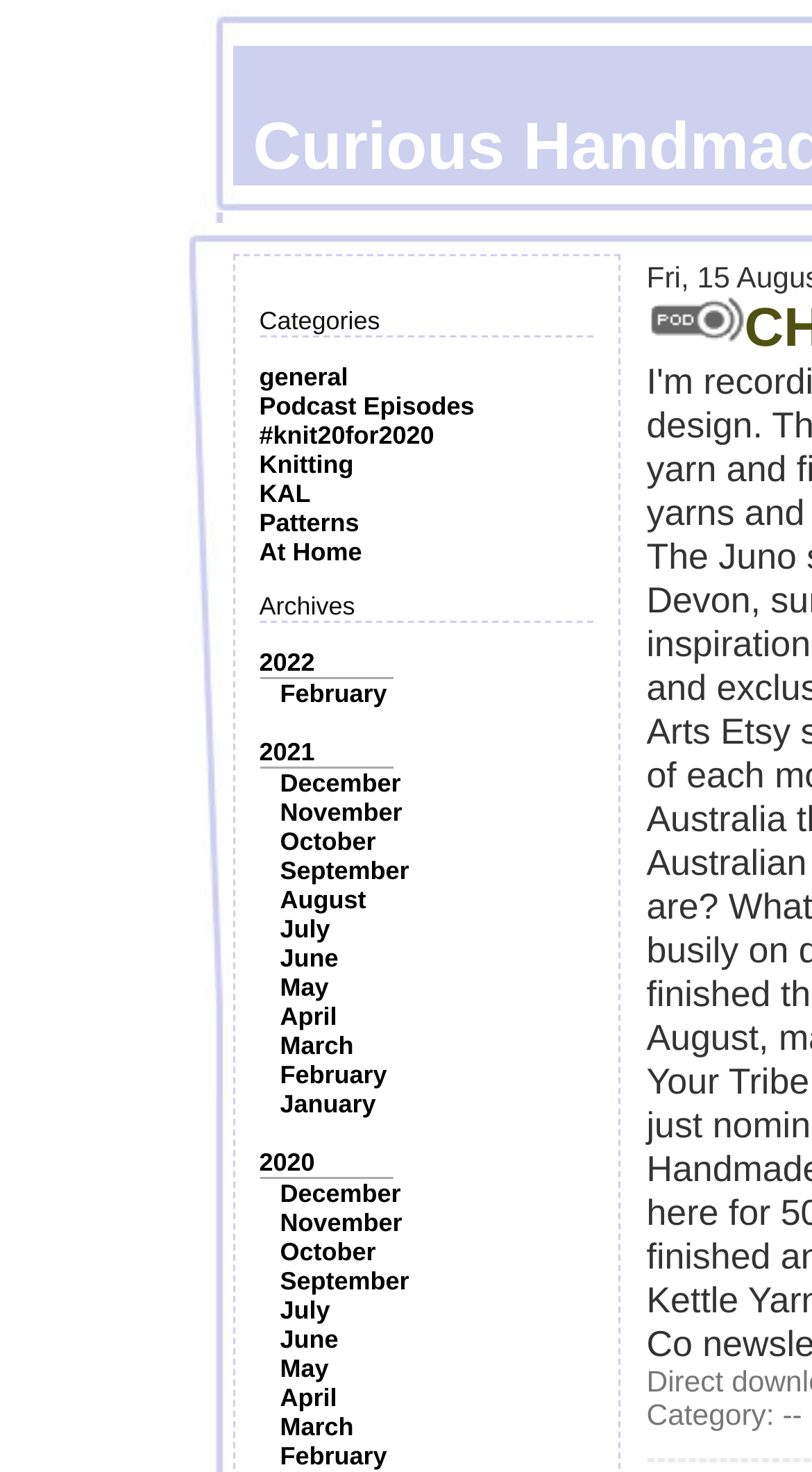Find the bounding box coordinates of the element to click in order to complete the given instruction: "Click on the 'general' category."

[0.319, 0.246, 0.429, 0.266]